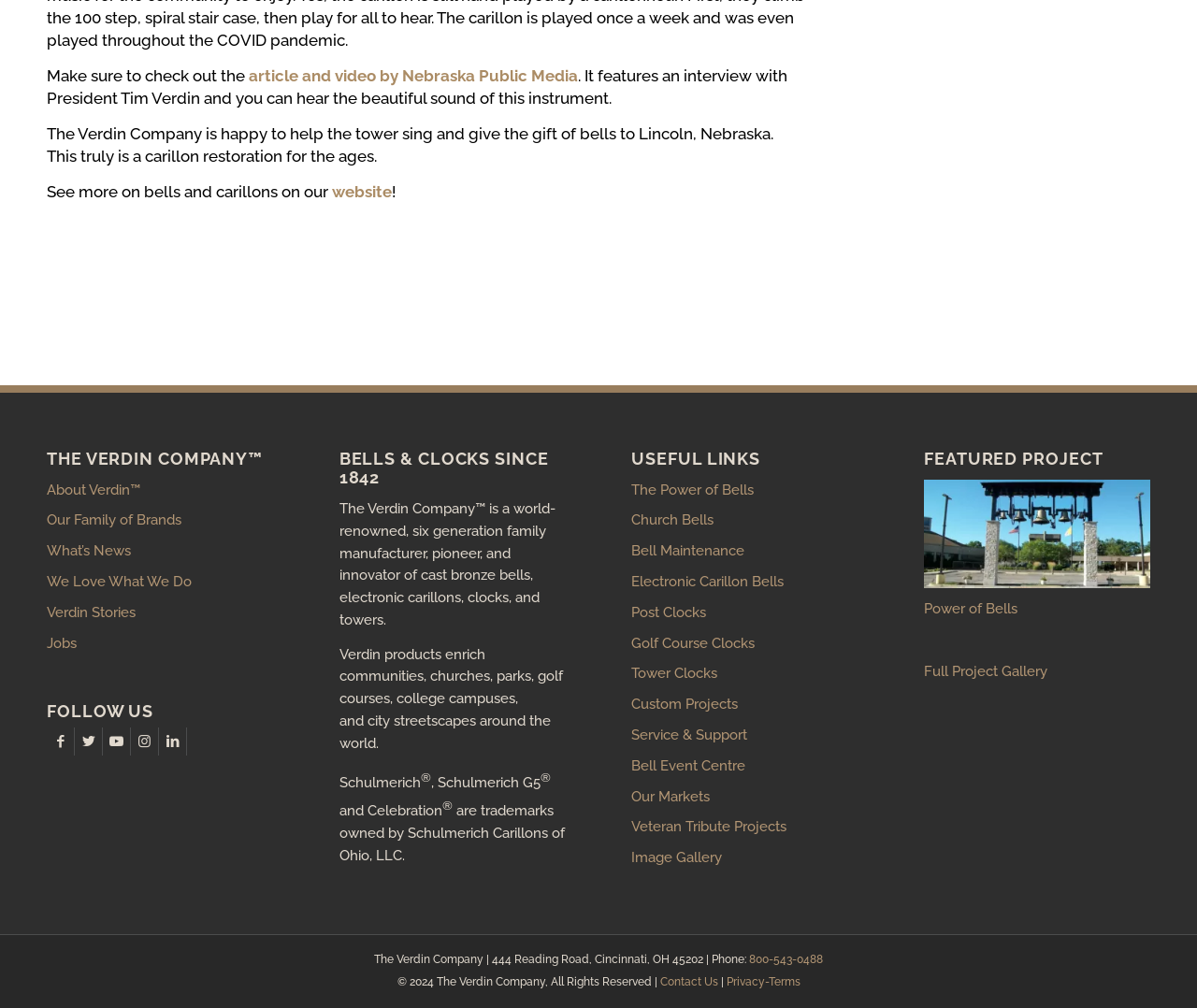Kindly provide the bounding box coordinates of the section you need to click on to fulfill the given instruction: "Follow the company on Facebook".

[0.039, 0.722, 0.062, 0.75]